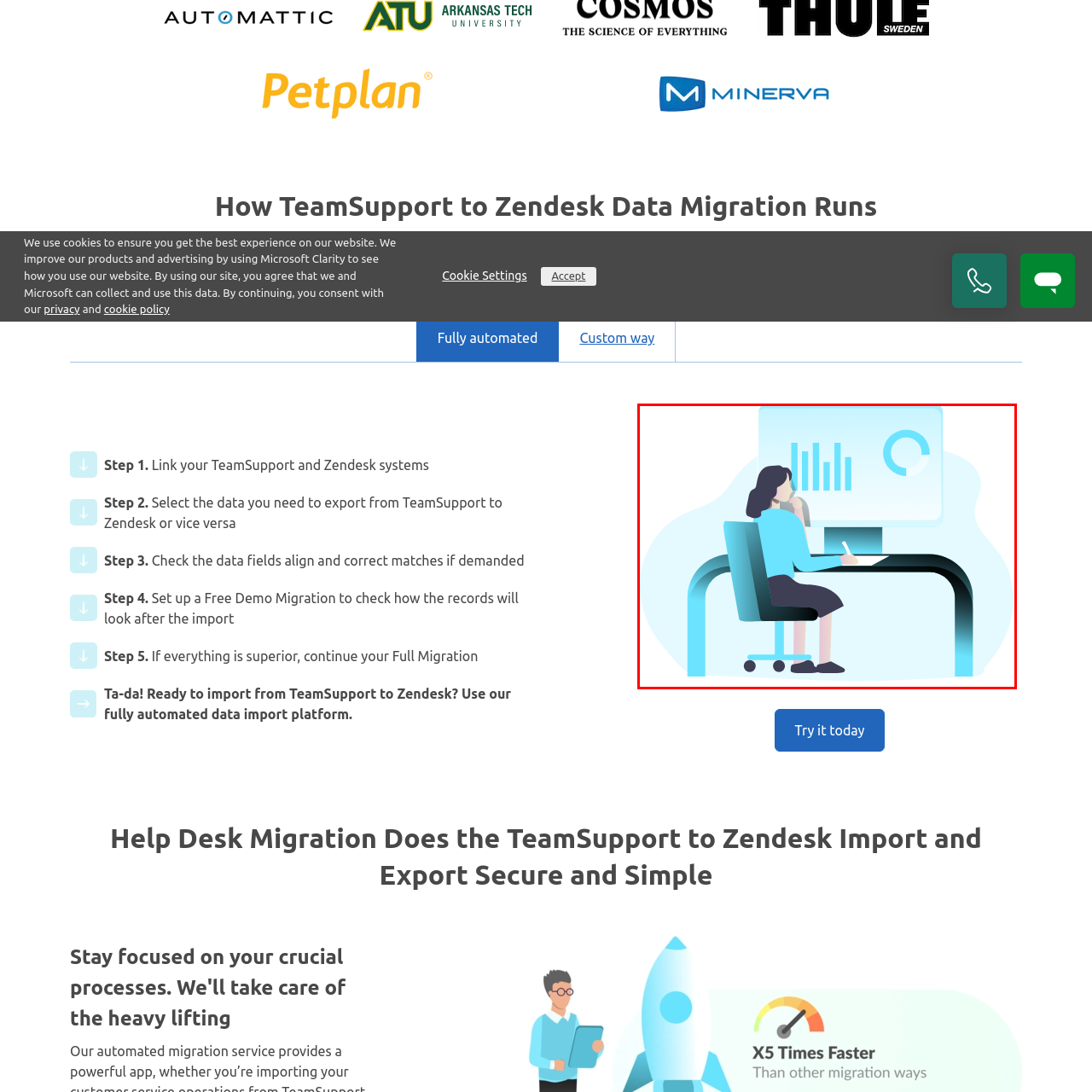What is the person doing with the pen and paper? Examine the image inside the red bounding box and answer concisely with one word or a short phrase.

Taking notes